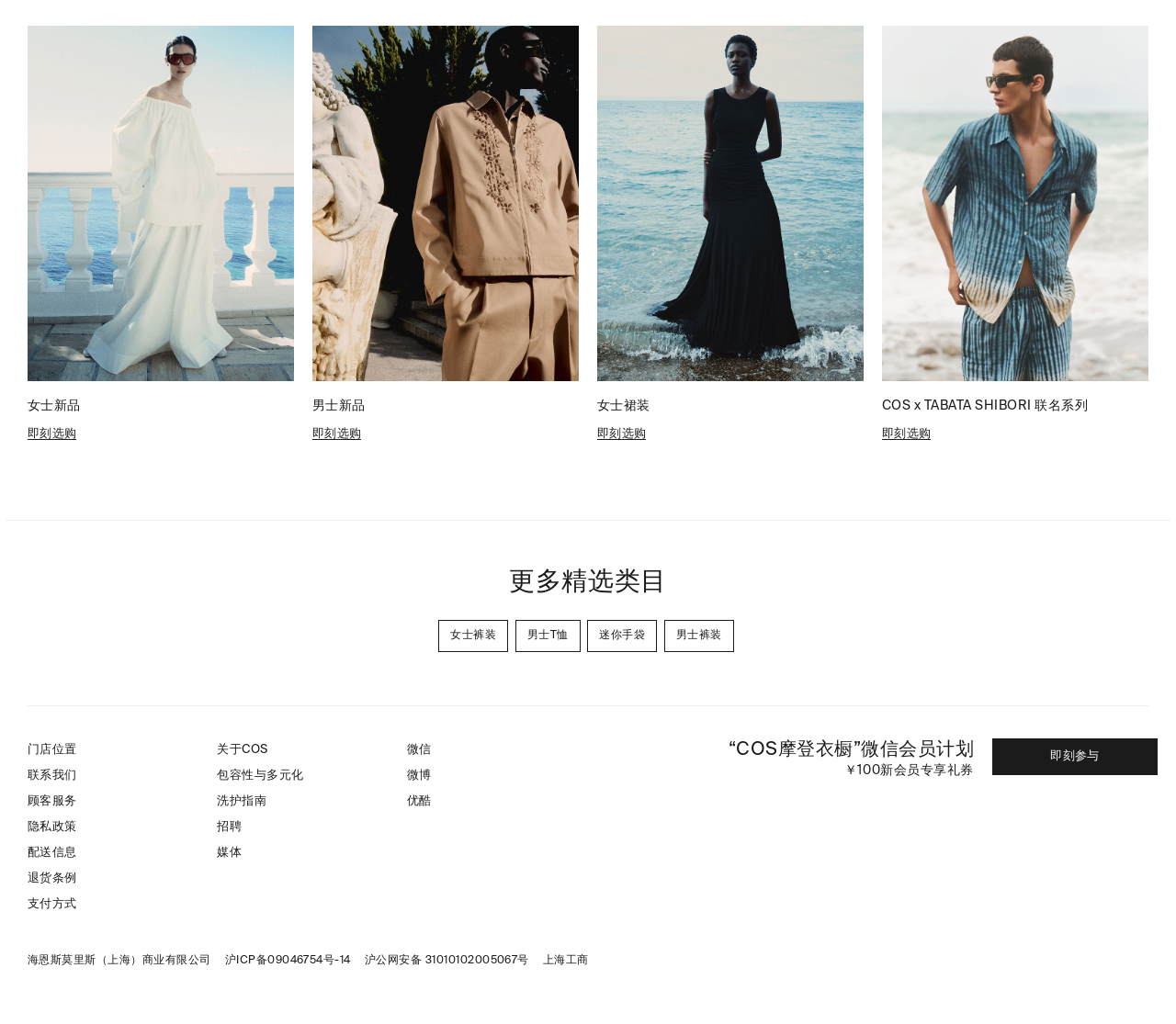Please specify the bounding box coordinates of the area that should be clicked to accomplish the following instruction: "View men's new products". The coordinates should consist of four float numbers between 0 and 1, i.e., [left, top, right, bottom].

[0.266, 0.39, 0.311, 0.403]